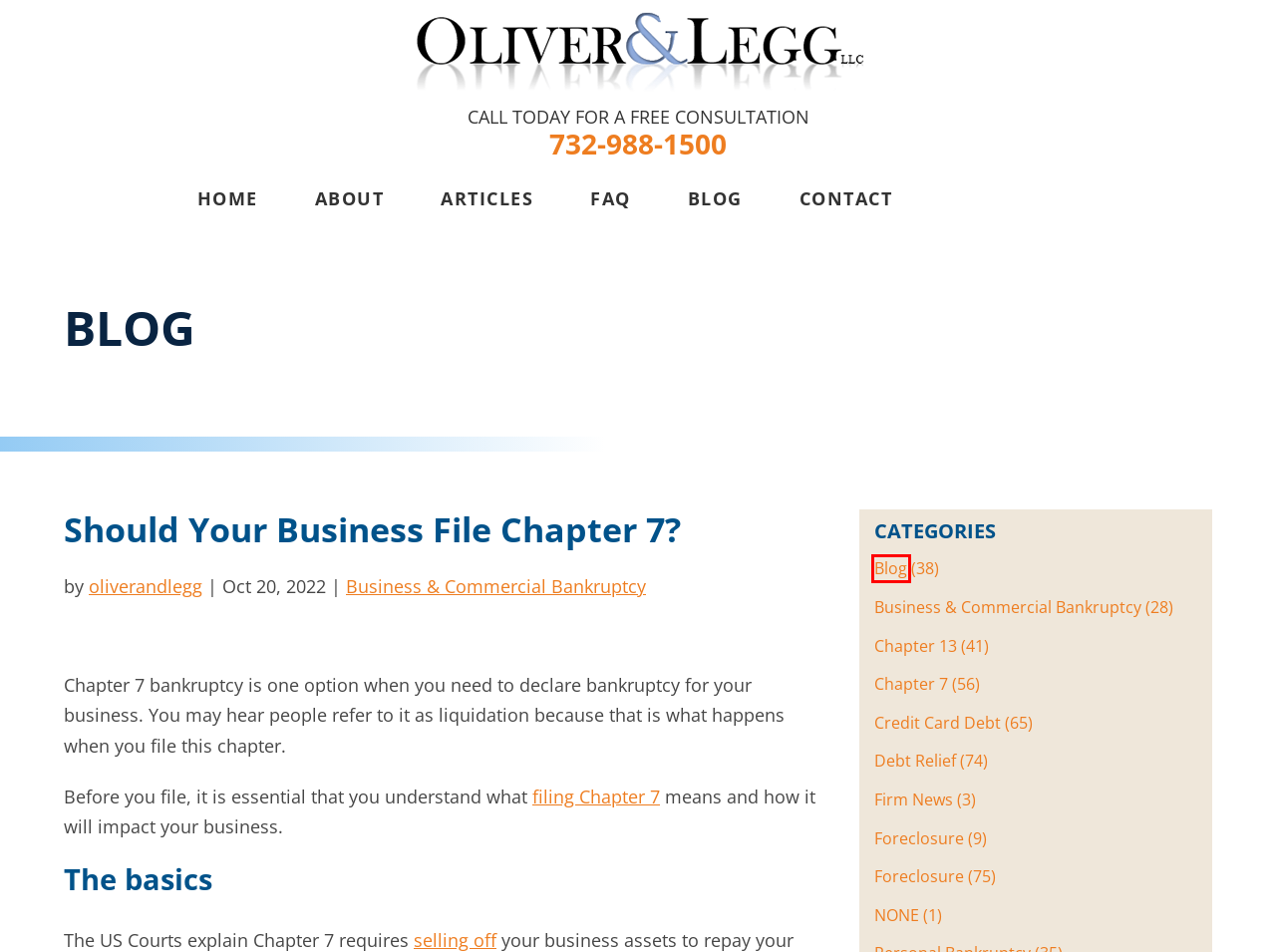Observe the webpage screenshot and focus on the red bounding box surrounding a UI element. Choose the most appropriate webpage description that corresponds to the new webpage after clicking the element in the bounding box. Here are the candidates:
A. Bankruptcy FAQs in New Jersey | Oliver & Legg
B. Firm News | Oliver & Legg
C. Credit Card Debt | Oliver & Legg
D. NONE | Oliver & Legg
E. Blog | Oliver & Legg
F. Bankruptcy Articles | Oliver & Legg
G. Business & Commercial Bankruptcy | Oliver & Legg
H. Chapter 7 | Oliver & Legg

E